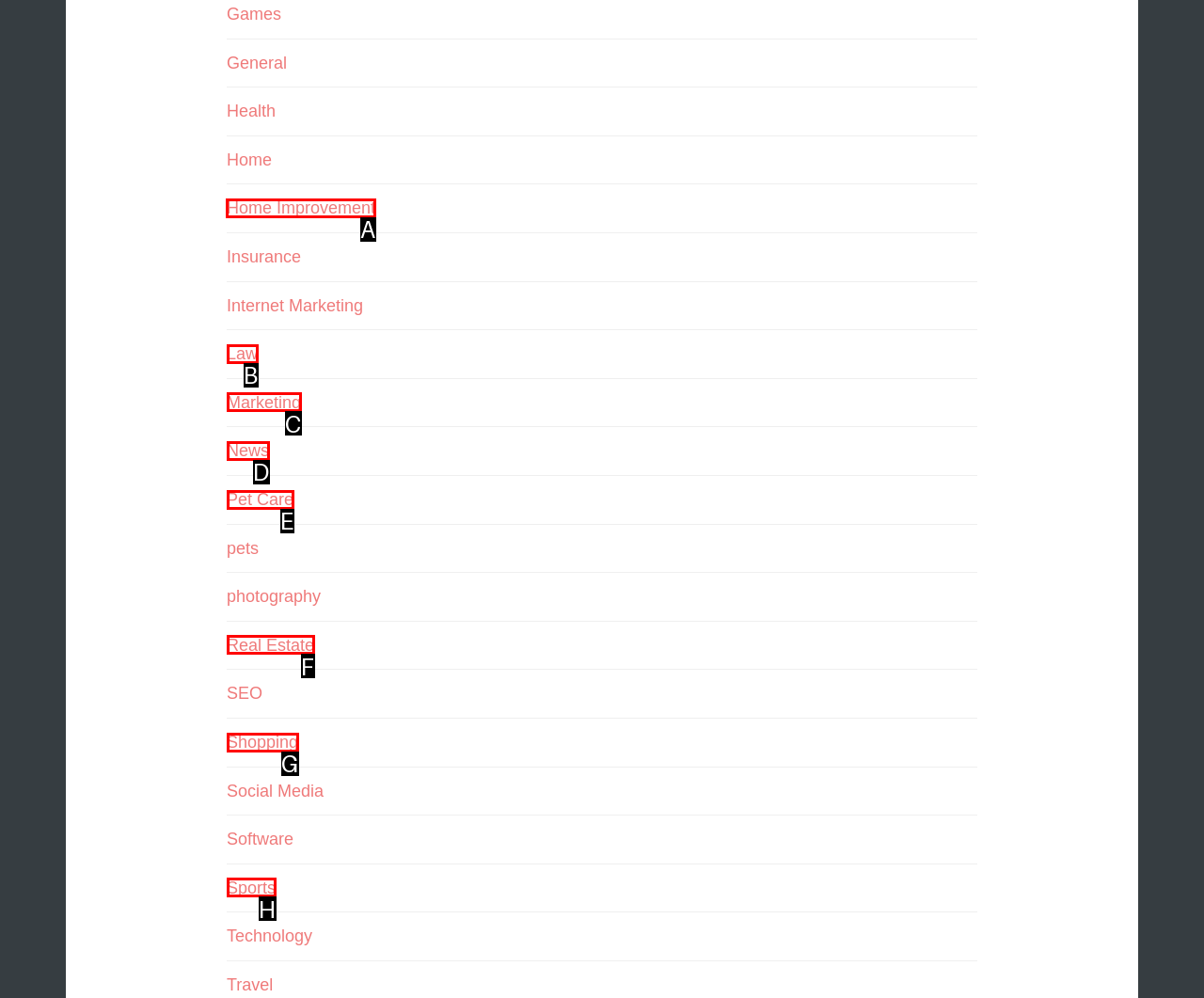Select the correct option from the given choices to perform this task: Visit the Home Improvement page. Provide the letter of that option.

A